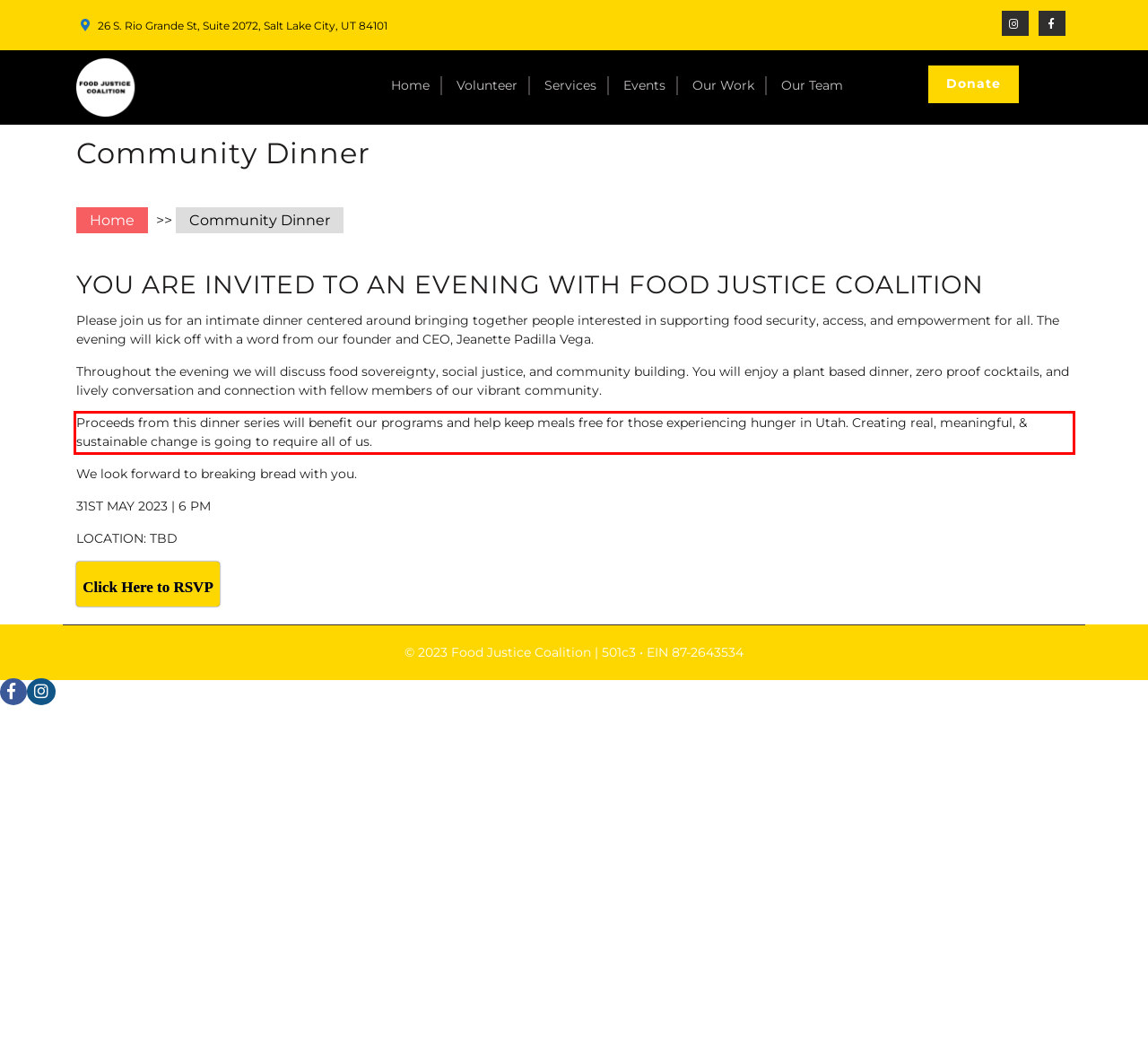Please identify the text within the red rectangular bounding box in the provided webpage screenshot.

Proceeds from this dinner series will benefit our programs and help keep meals free for those experiencing hunger in Utah. Creating real, meaningful, & sustainable change is going to require all of us.